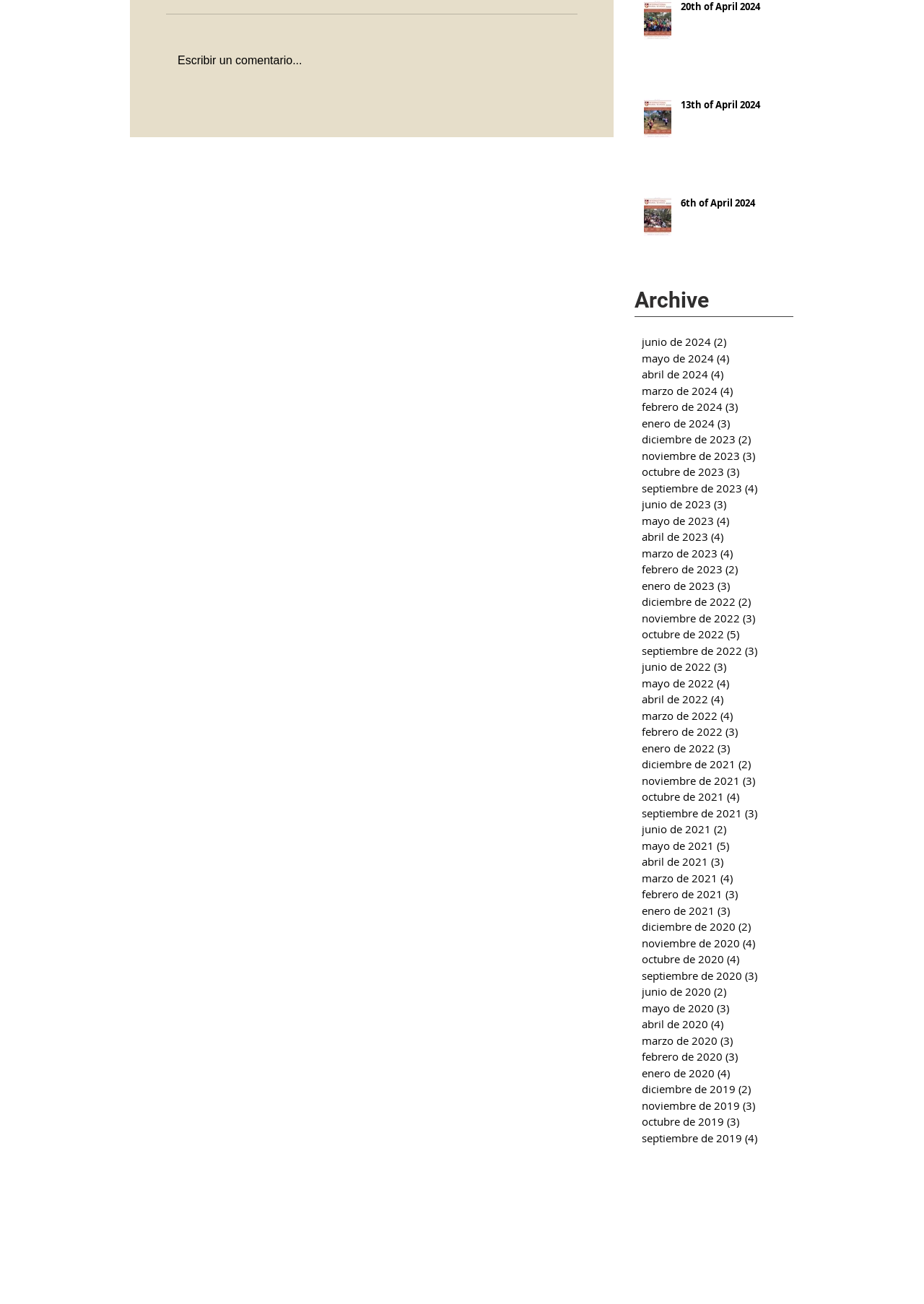Carefully examine the image and provide an in-depth answer to the question: How many months are listed in the archive?

By counting the number of link elements with month names, such as 'junio de 2024', 'mayo de 2024', etc., we can determine that there are 36 months listed in the archive.